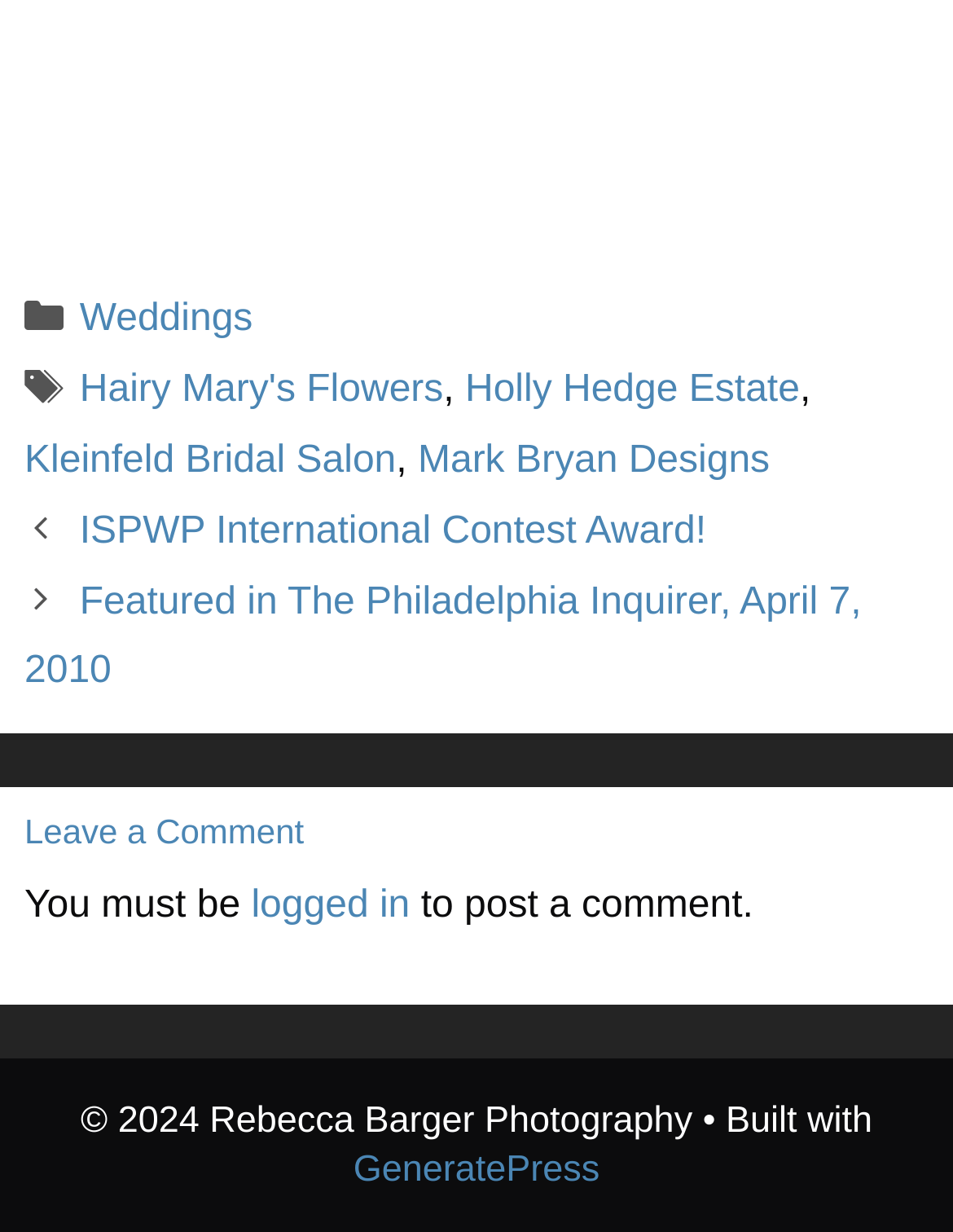Find the bounding box coordinates for the area that should be clicked to accomplish the instruction: "Go to Hairy Mary's Flowers".

[0.084, 0.3, 0.465, 0.334]